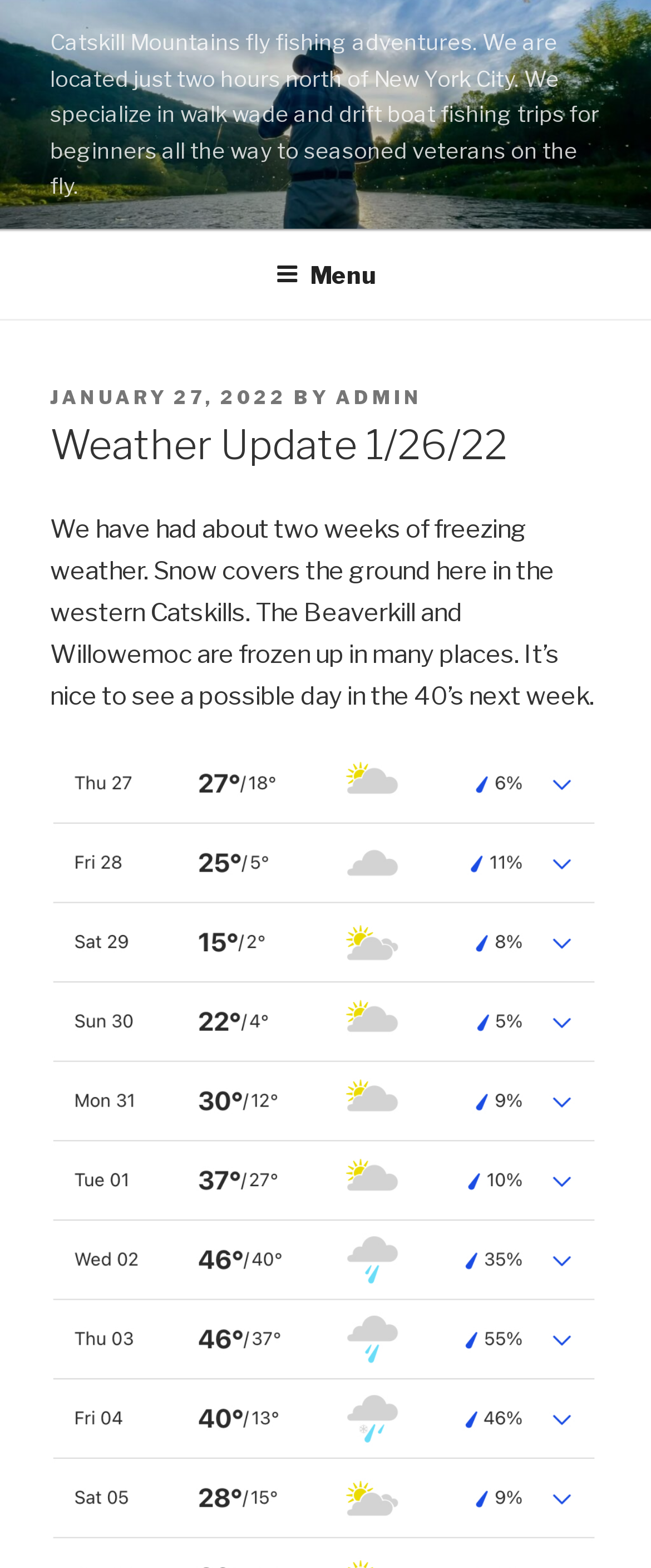Can you locate the main headline on this webpage and provide its text content?

Weather Update 1/26/22